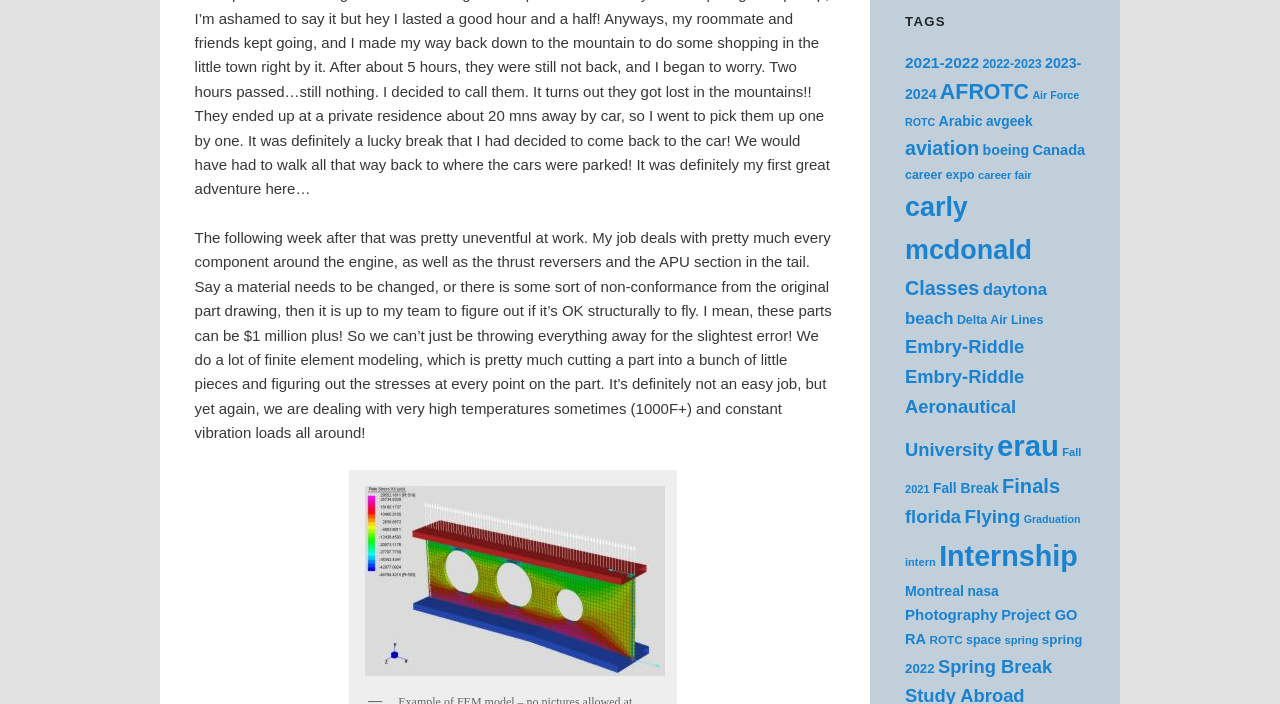Locate the bounding box coordinates of the clickable area needed to fulfill the instruction: "Explore the 'Internship' posts".

[0.734, 0.767, 0.842, 0.813]